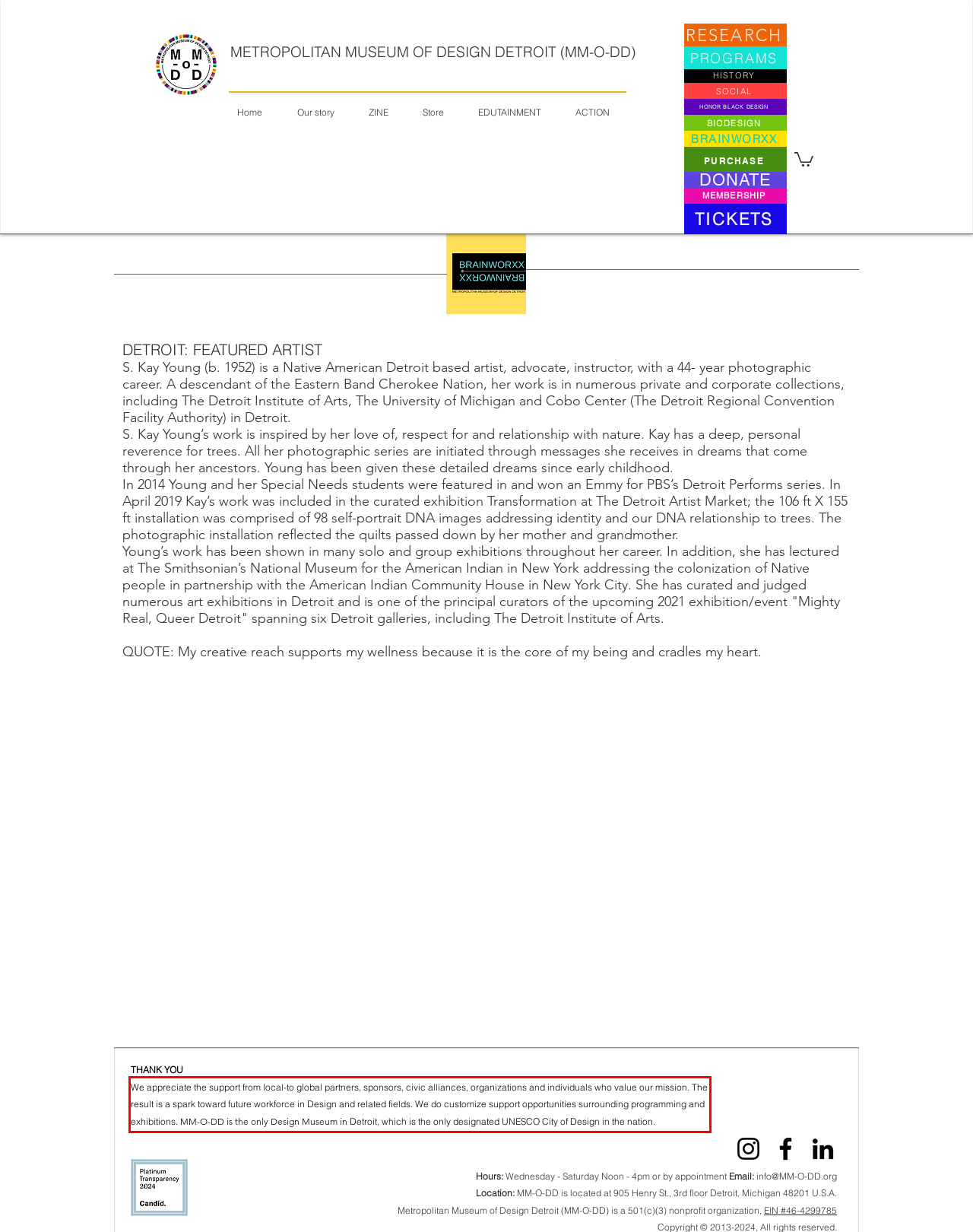Please take the screenshot of the webpage, find the red bounding box, and generate the text content that is within this red bounding box.

We appreciate the support from local-to global partners, sponsors, civic alliances, organizations and individuals who value our mission. The result is a spark toward future workforce in Design and related fields. We do customize support opportunities surrounding programming and exhibitions. MM-O-DD is the only Design Museum in Detroit, which is the only designated UNESCO City of Design in the nation.